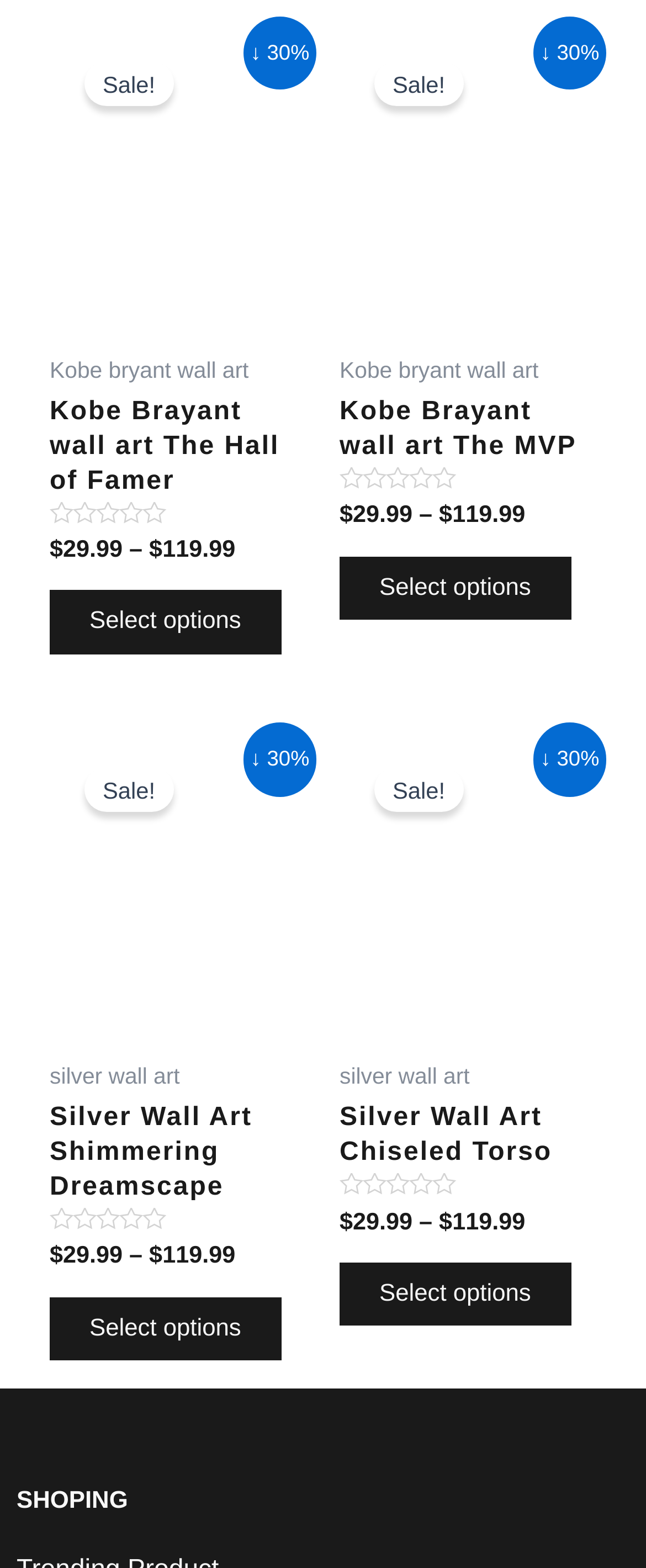Can you find the bounding box coordinates for the UI element given this description: "Select options"? Provide the coordinates as four float numbers between 0 and 1: [left, top, right, bottom].

[0.077, 0.377, 0.435, 0.417]